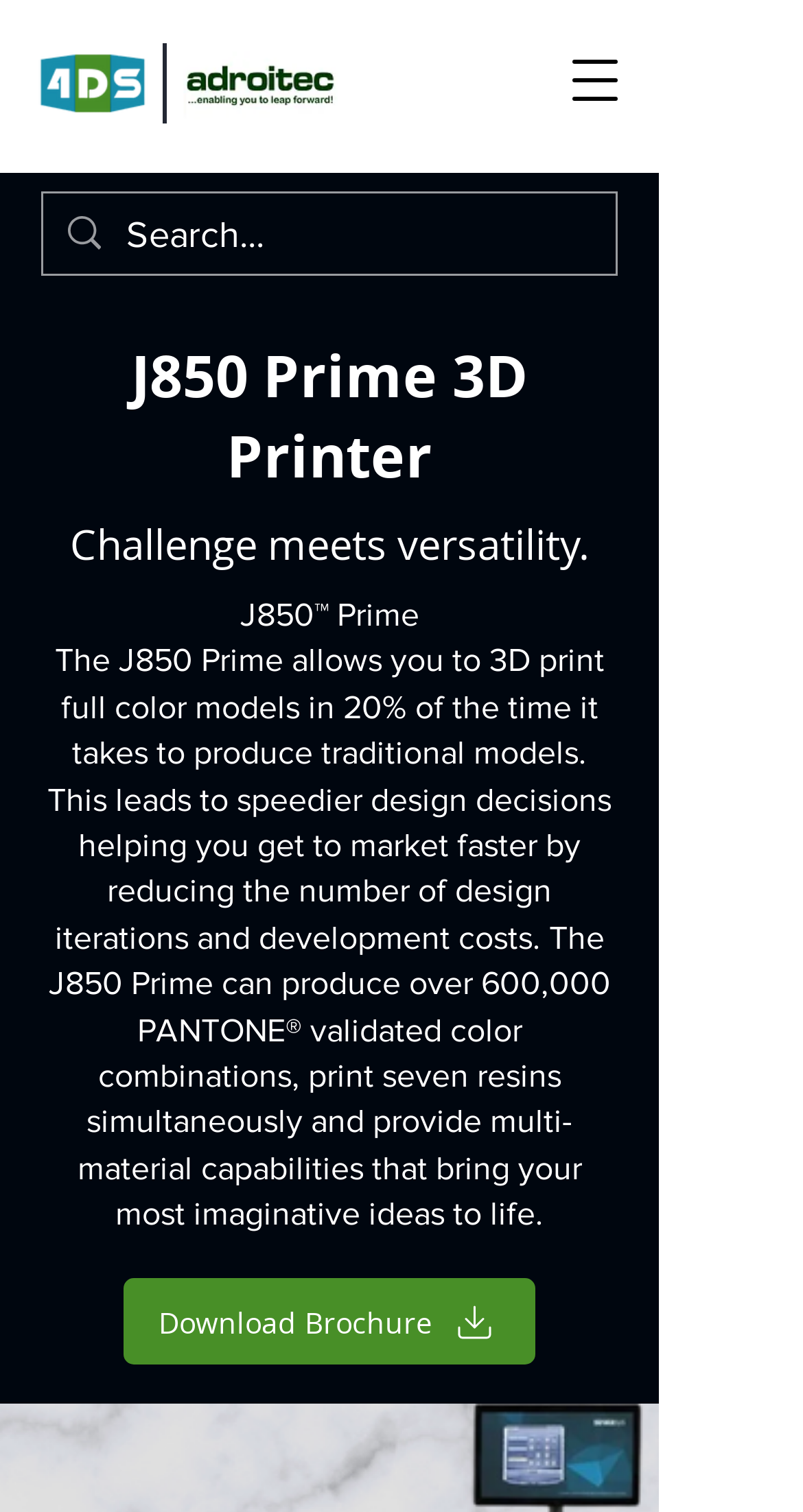Respond to the question below with a concise word or phrase:
How many PANTONE validated color combinations can the J850 Prime produce?

over 600,000